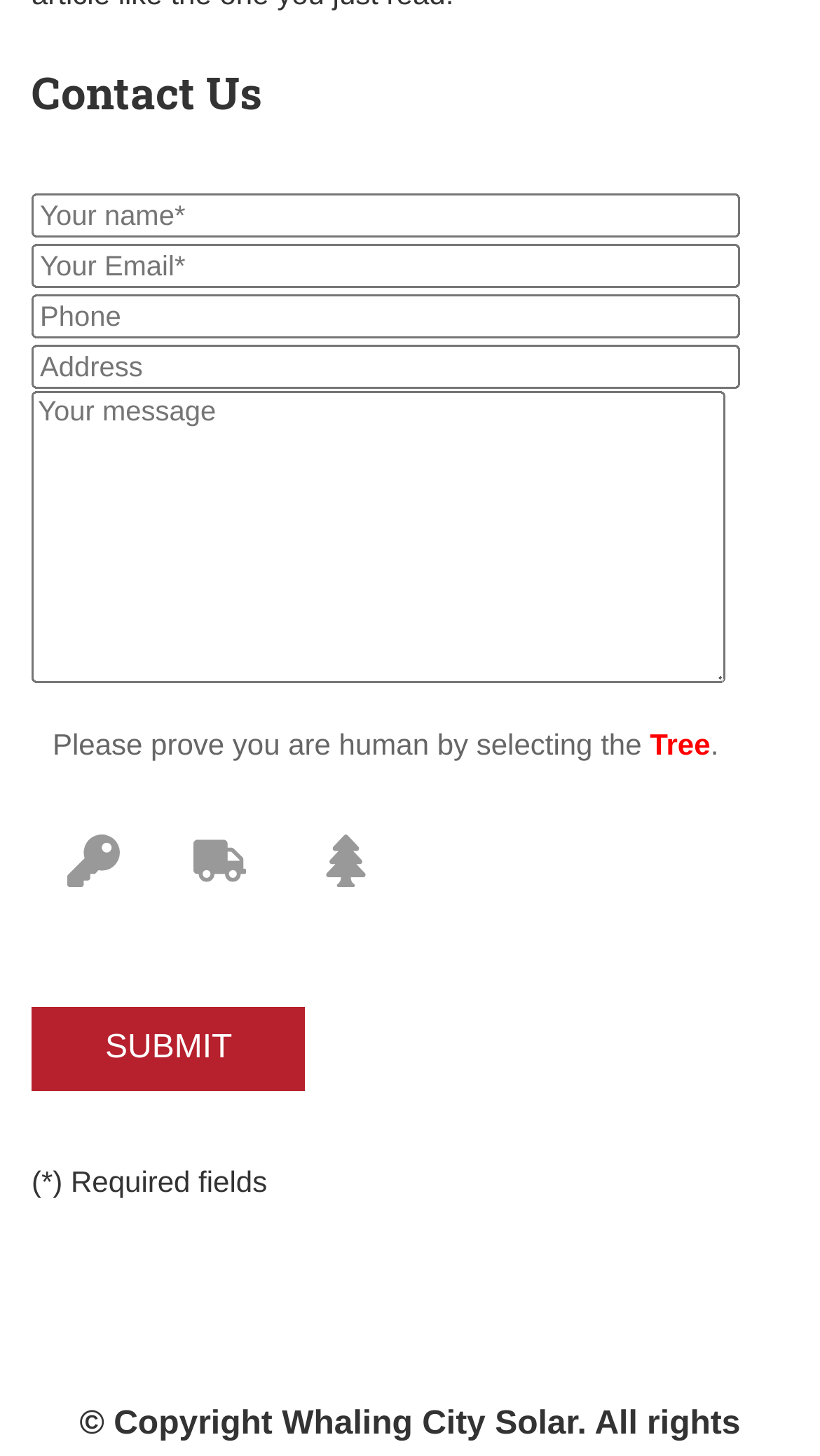Identify the bounding box coordinates for the UI element described as follows: "name="your-name" placeholder="Your name*"". Ensure the coordinates are four float numbers between 0 and 1, formatted as [left, top, right, bottom].

[0.038, 0.133, 0.903, 0.163]